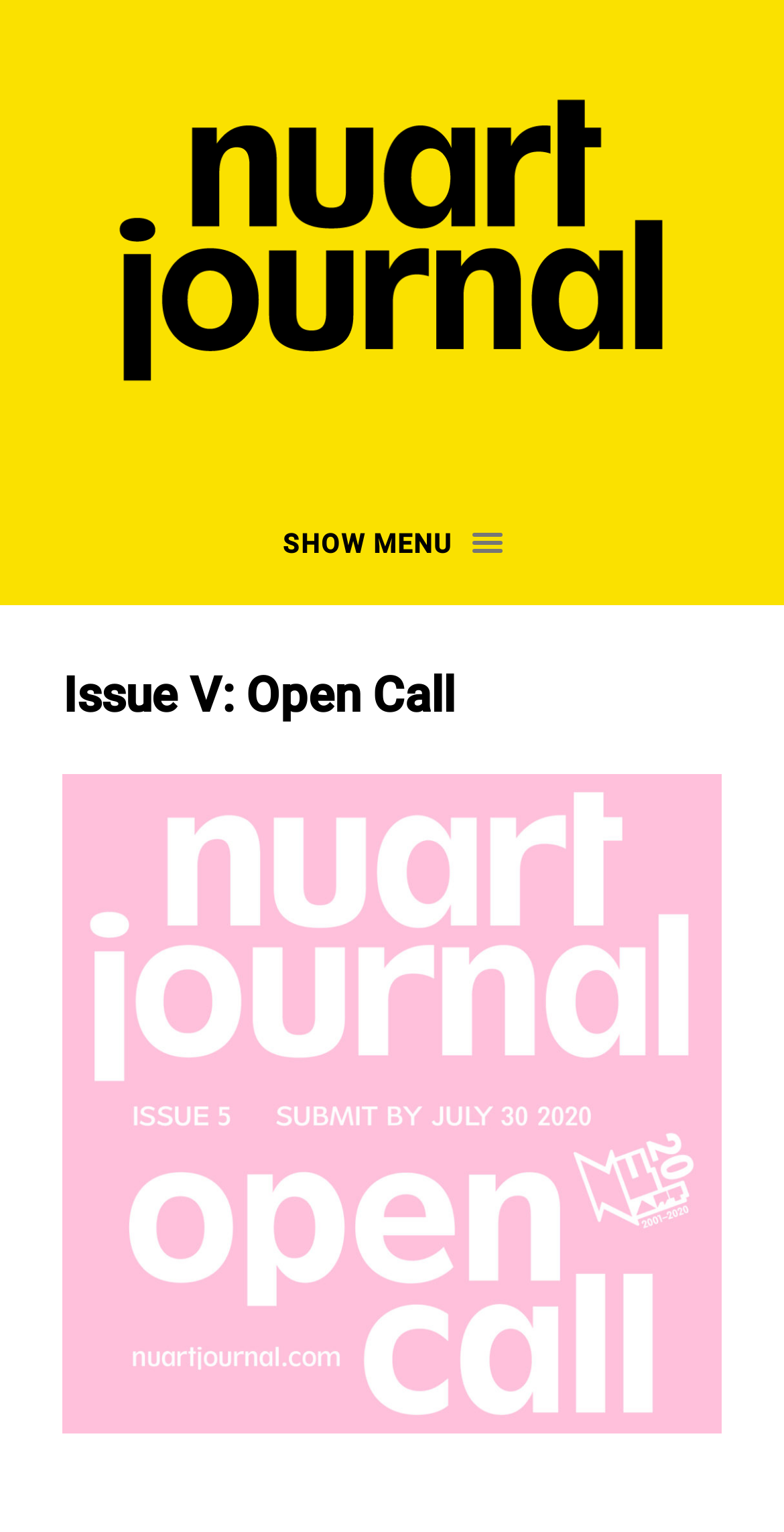Identify the first-level heading on the webpage and generate its text content.

Issue V: Open Call